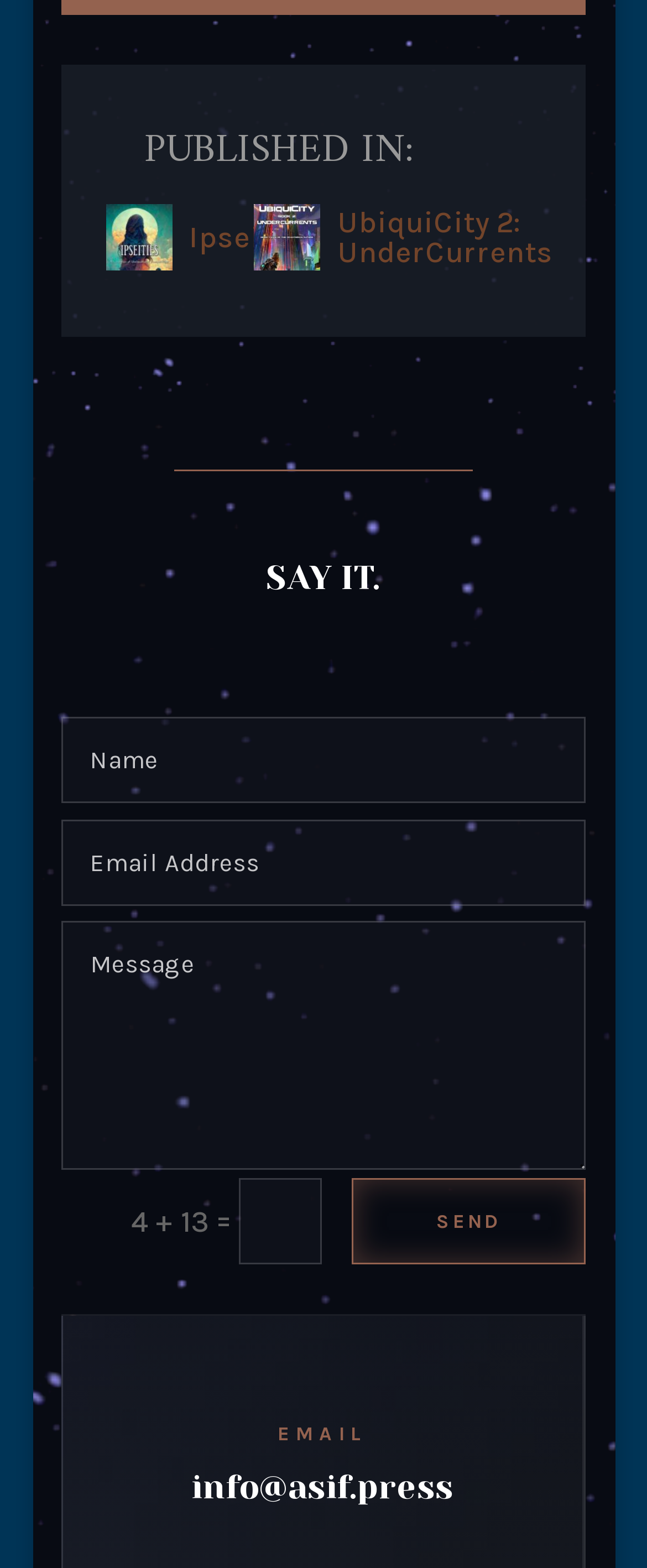What is the meaning of '4 + 13'?
Refer to the image and give a detailed answer to the question.

The '4 + 13' text is displayed on the webpage, but its meaning is unclear without additional context. It may be a mathematical equation, a code, or a reference to something else.